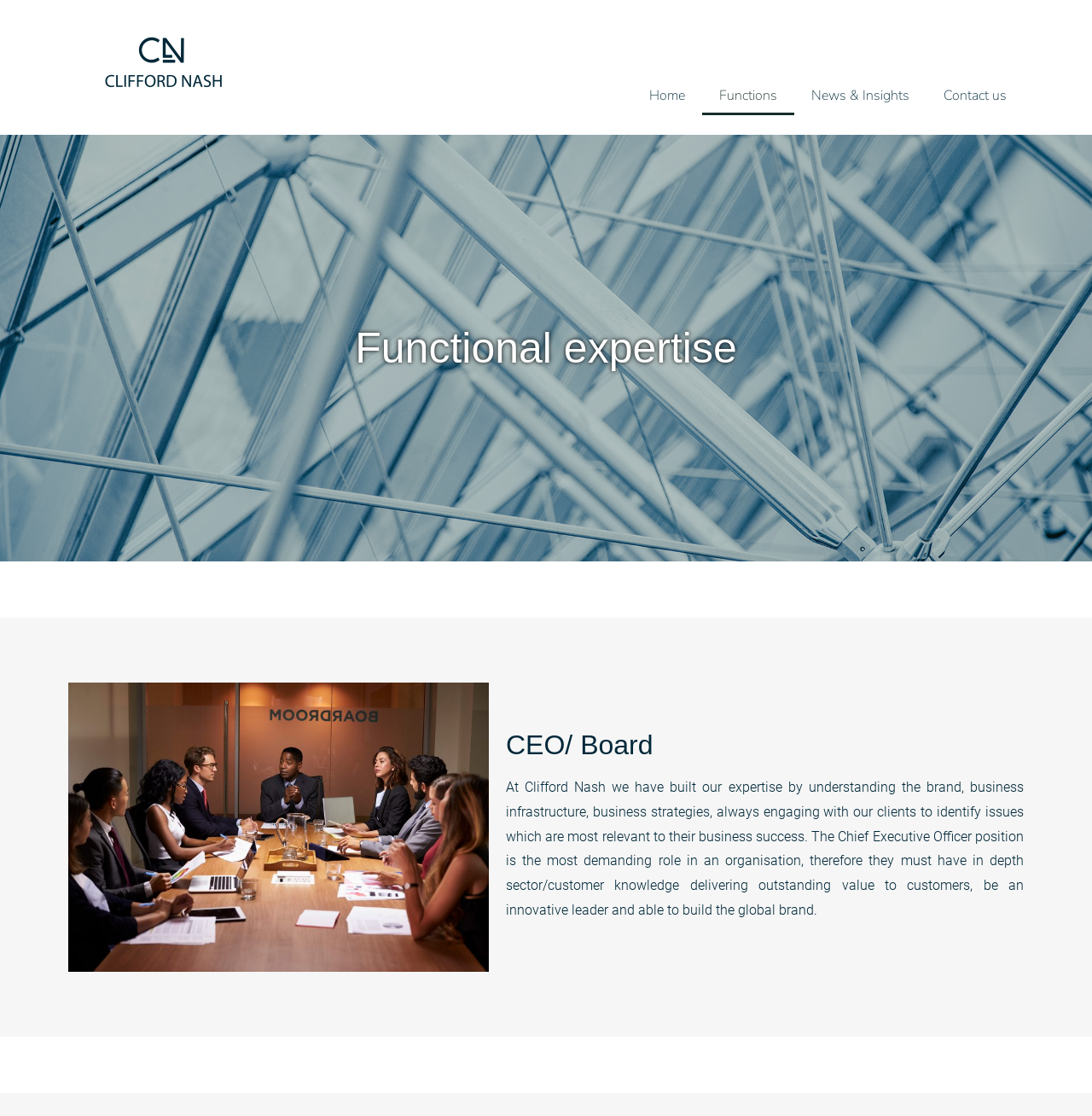Please specify the bounding box coordinates in the format (top-left x, top-left y, bottom-right x, bottom-right y), with values ranging from 0 to 1. Identify the bounding box for the UI component described as follows: Contact us

[0.848, 0.068, 0.937, 0.103]